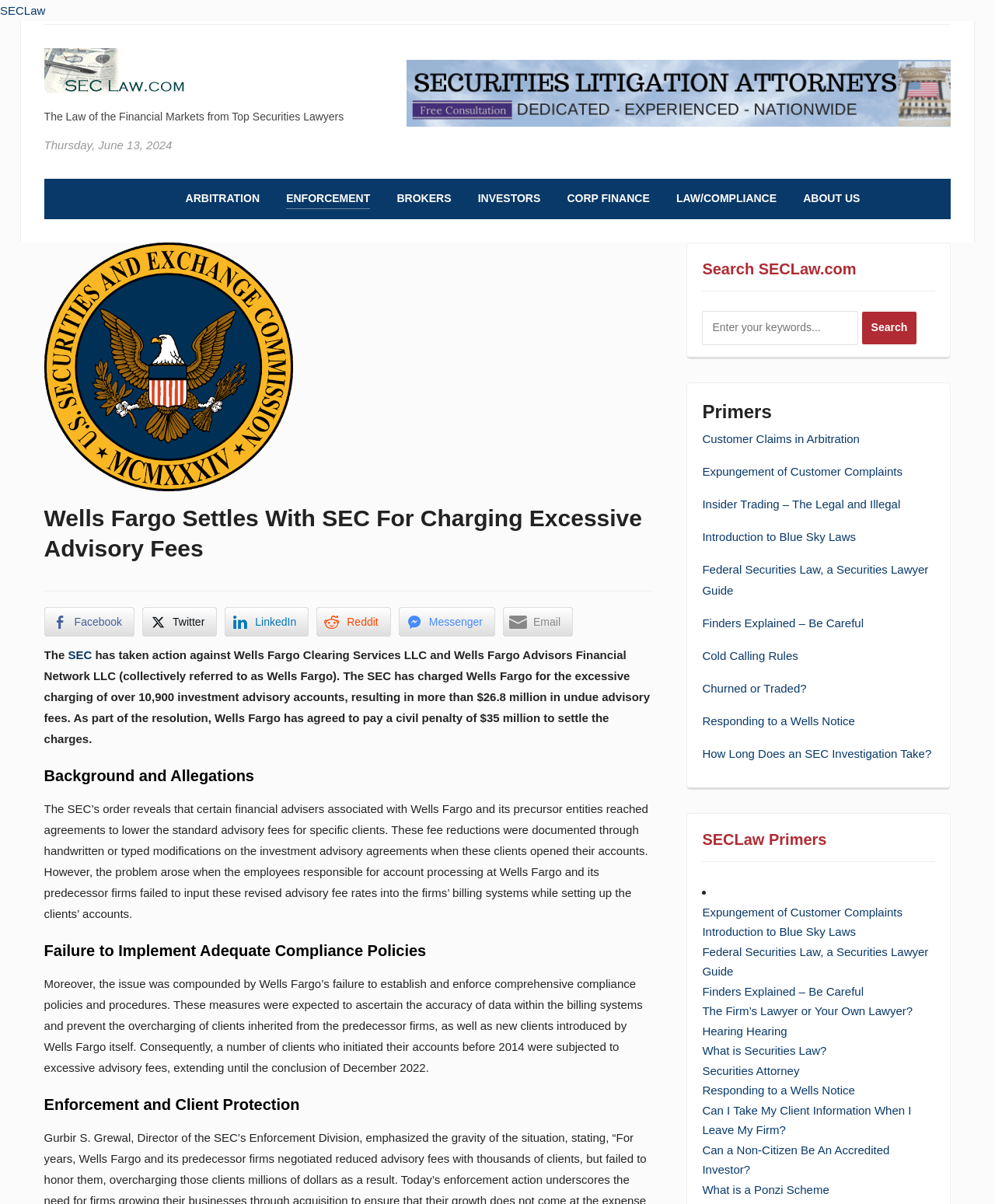What is the name of the financial institution involved in the settlement?
Carefully analyze the image and provide a thorough answer to the question.

The answer can be found in the heading 'Wells Fargo Settles With SEC For Charging Excessive Advisory Fees' which indicates that Wells Fargo is the financial institution involved in the settlement with the SEC.